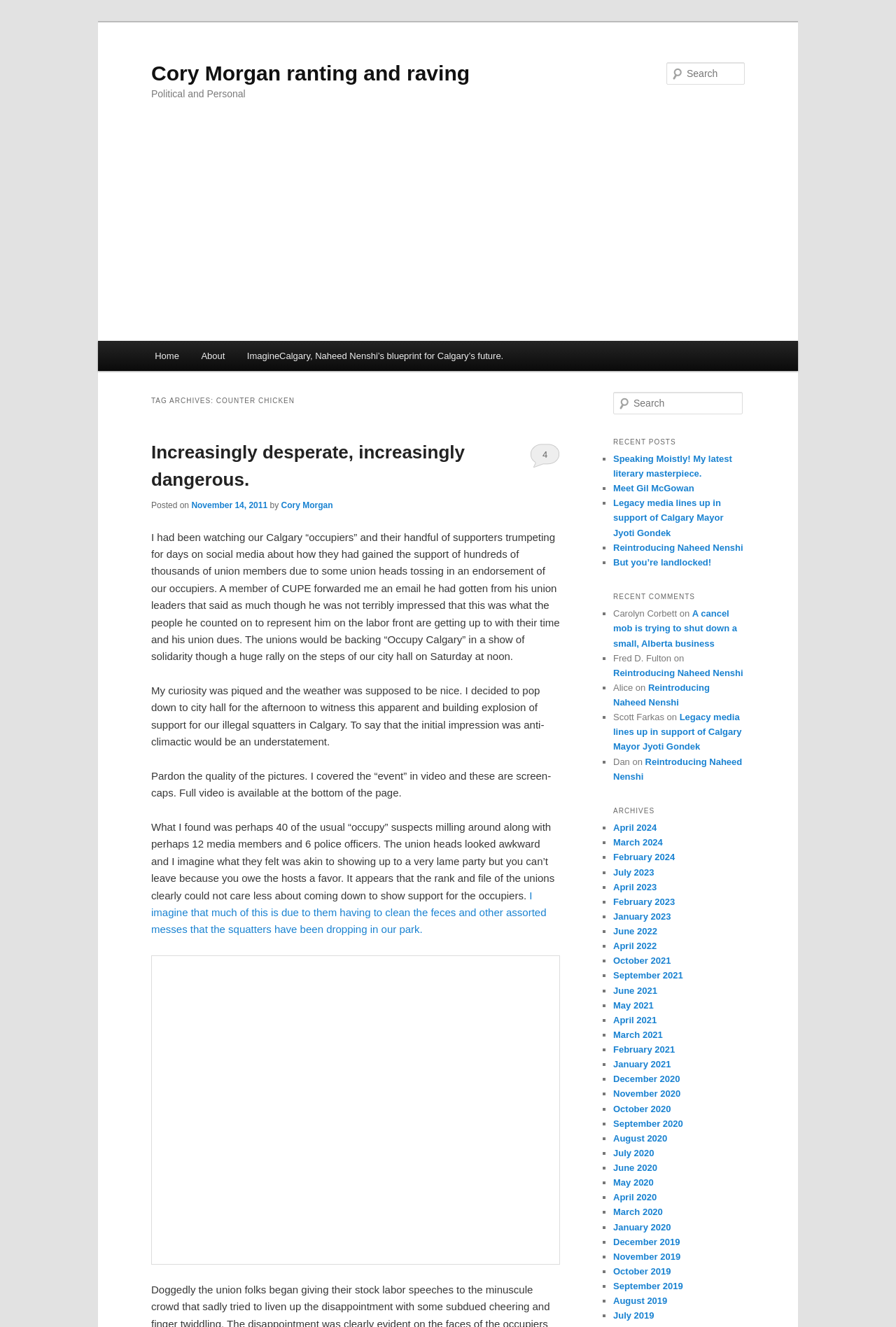Please provide the bounding box coordinates for the element that needs to be clicked to perform the following instruction: "Search for something". The coordinates should be given as four float numbers between 0 and 1, i.e., [left, top, right, bottom].

[0.744, 0.047, 0.831, 0.064]